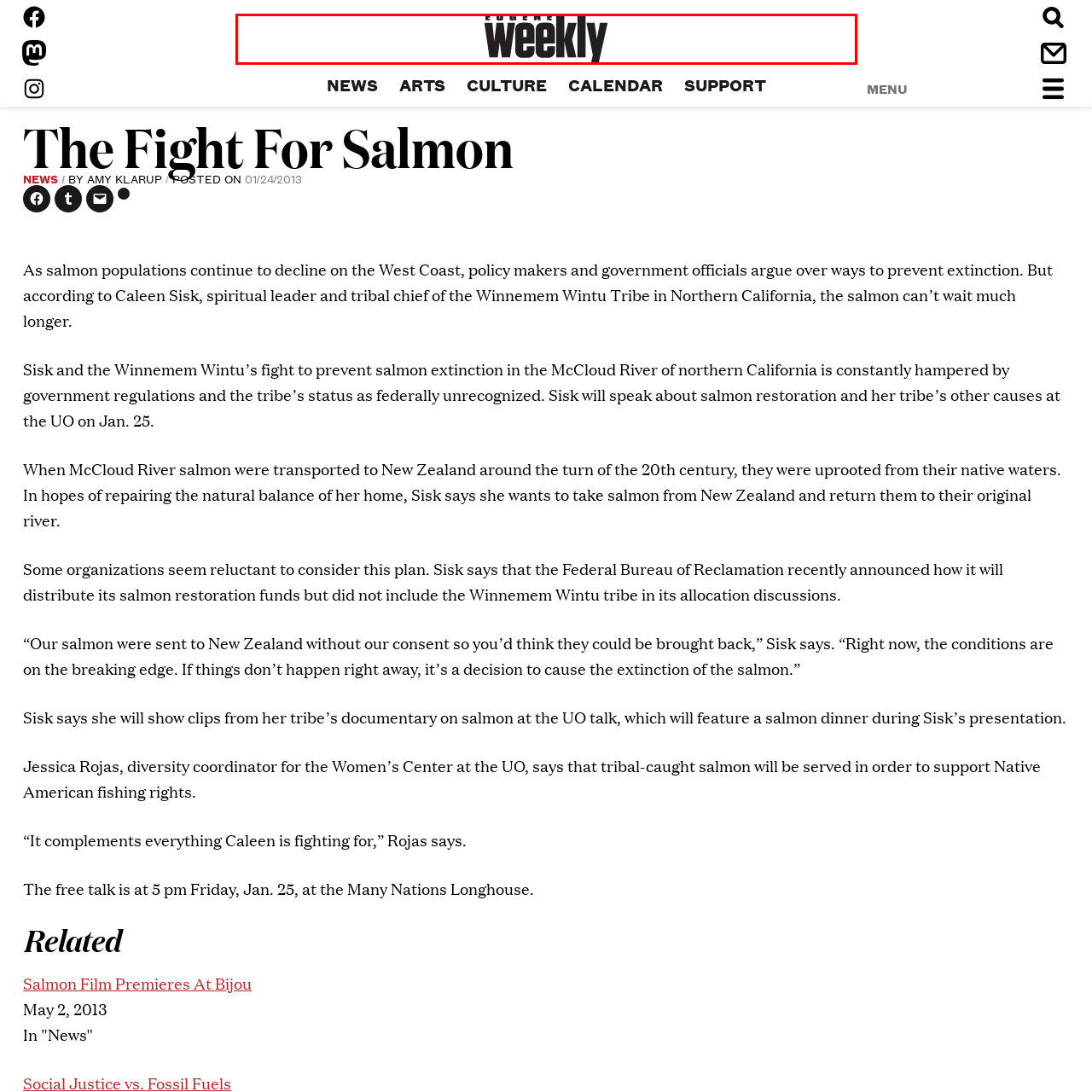Identify the content inside the red box and answer the question using a brief word or phrase: How is 'Eugene' displayed in the title?

in slightly smaller uppercase letters